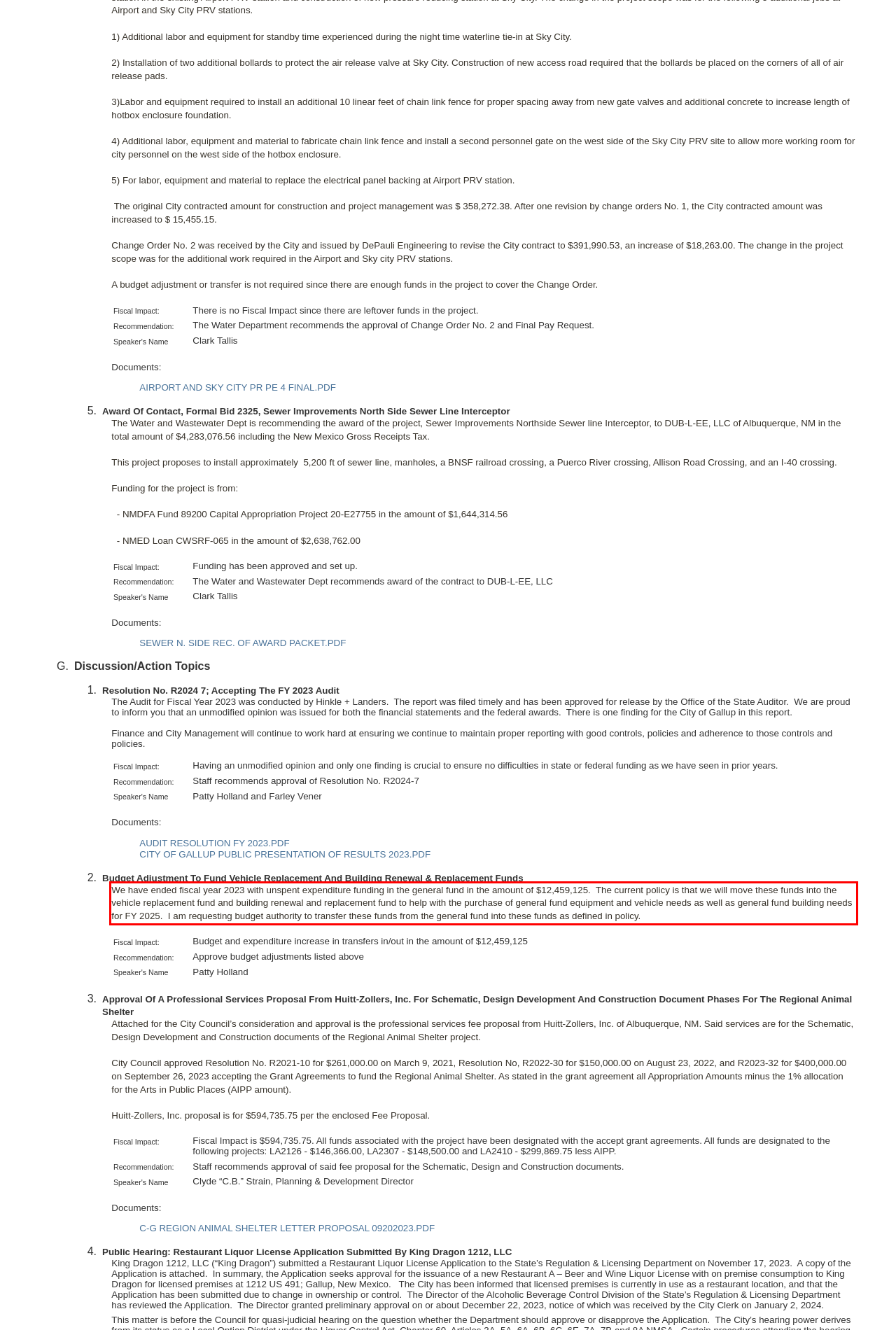Given a screenshot of a webpage containing a red rectangle bounding box, extract and provide the text content found within the red bounding box.

We have ended fiscal year 2023 with unspent expenditure funding in the general fund in the amount of $12,459,125. The current policy is that we will move these funds into the vehicle replacement fund and building renewal and replacement fund to help with the purchase of general fund equipment and vehicle needs as well as general fund building needs for FY 2025. I am requesting budget authority to transfer these funds from the general fund into these funds as defined in policy.